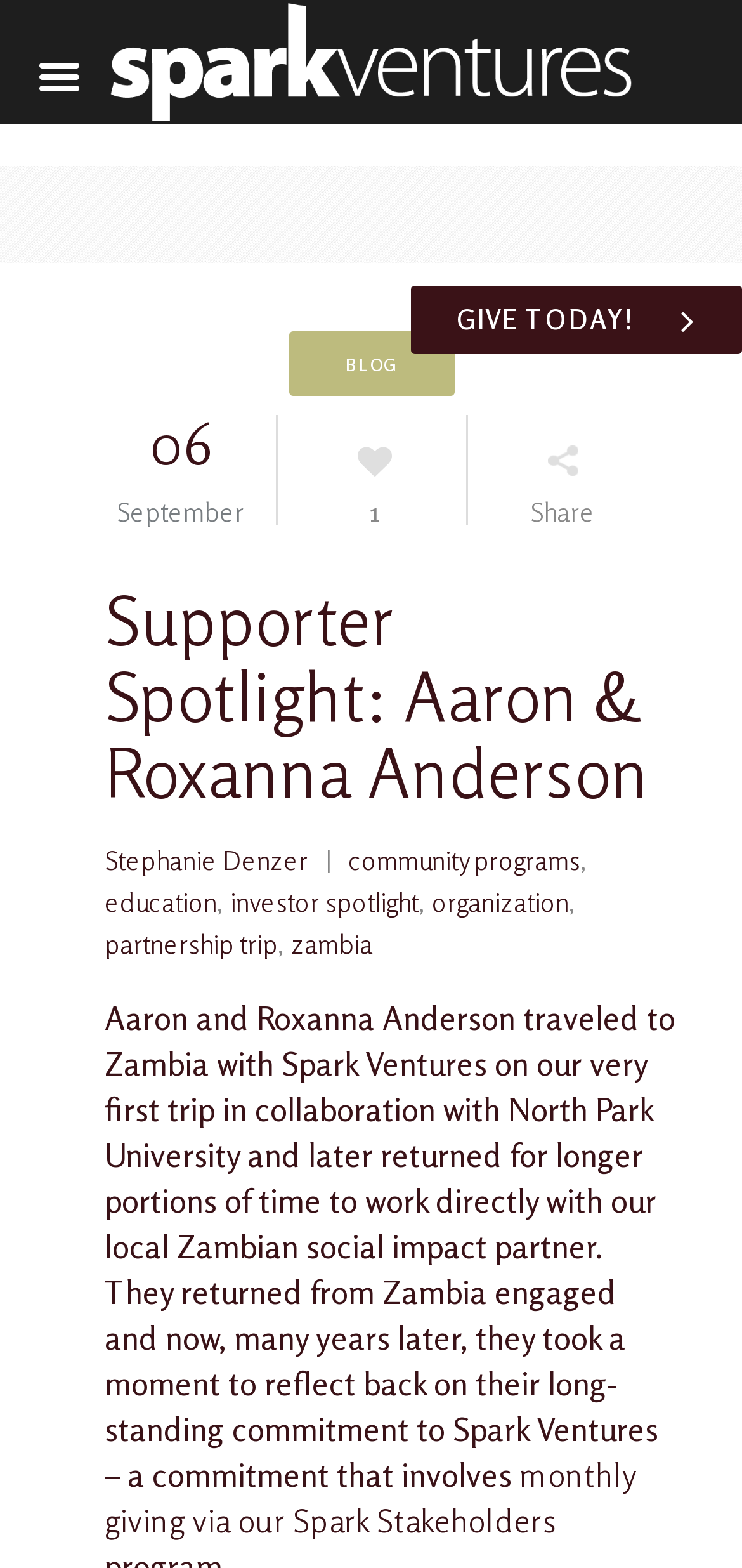Identify the bounding box coordinates for the region of the element that should be clicked to carry out the instruction: "Send an email to info@tanween.agency". The bounding box coordinates should be four float numbers between 0 and 1, i.e., [left, top, right, bottom].

None